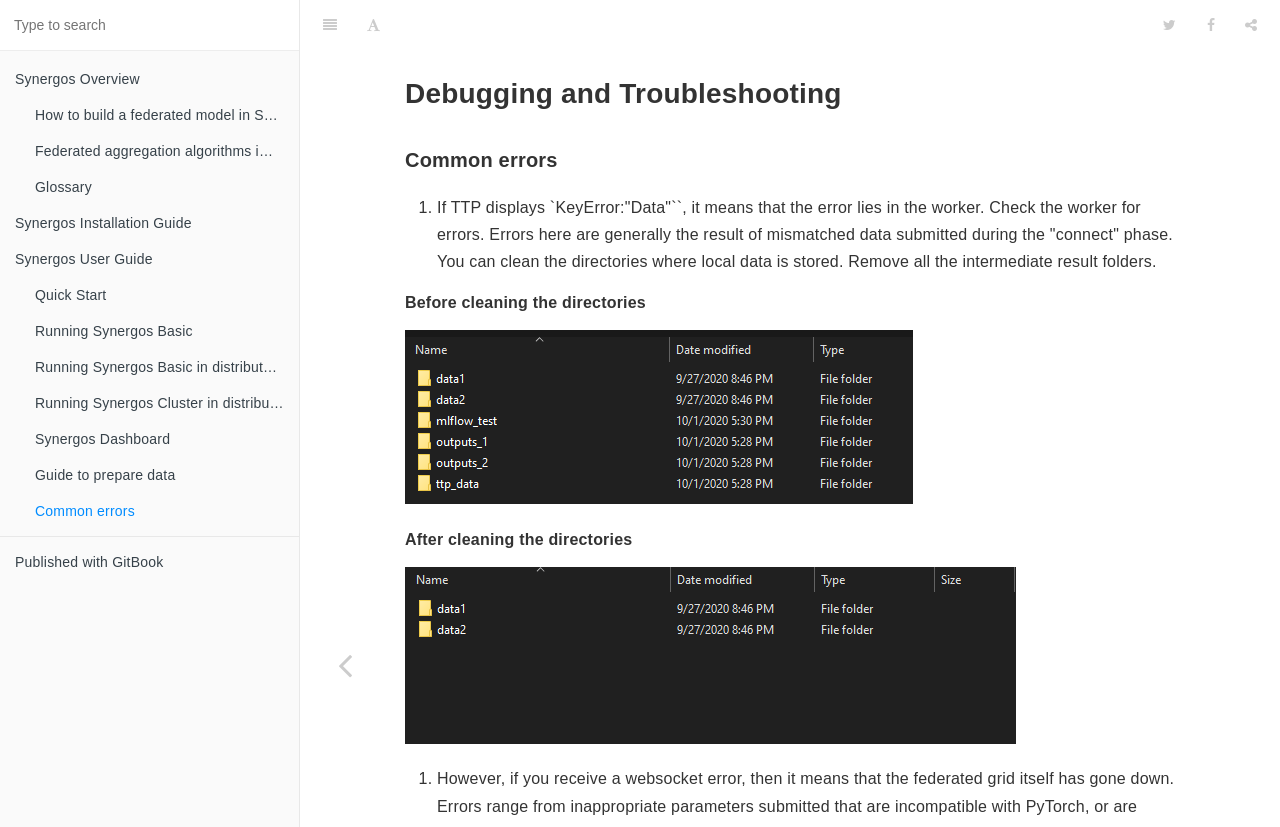Create a detailed narrative describing the layout and content of the webpage.

The webpage is titled "Common errors · GitBook" and appears to be a documentation or guide page. At the top, there is a search bar where users can type to search for specific content. Below the search bar, there is a list of links to various guides and tutorials, including "Synergos Overview", "How to build a federated model in Synergos", and "Synergos Installation Guide", among others. These links are arranged vertically, taking up most of the left side of the page.

On the top right corner, there are three icons: a share icon, a font settings icon, and a GitBook icon. Below these icons, there is a heading that reads "Common errors". This heading is followed by a subheading "Debugging and Troubleshooting" and another subheading "Common errors".

The main content of the page is a list of troubleshooting steps for common errors. Each step is numbered and includes a brief description of the error and its solution. The first step, for example, explains how to resolve a "KeyError: 'Data'" error by checking the worker for errors and cleaning the directories where local data is stored. This step includes two images, one showing the state of the directories before cleaning and another showing the state after cleaning.

Overall, the page appears to be a technical guide or troubleshooting resource, with a focus on resolving common errors in a specific system or software.